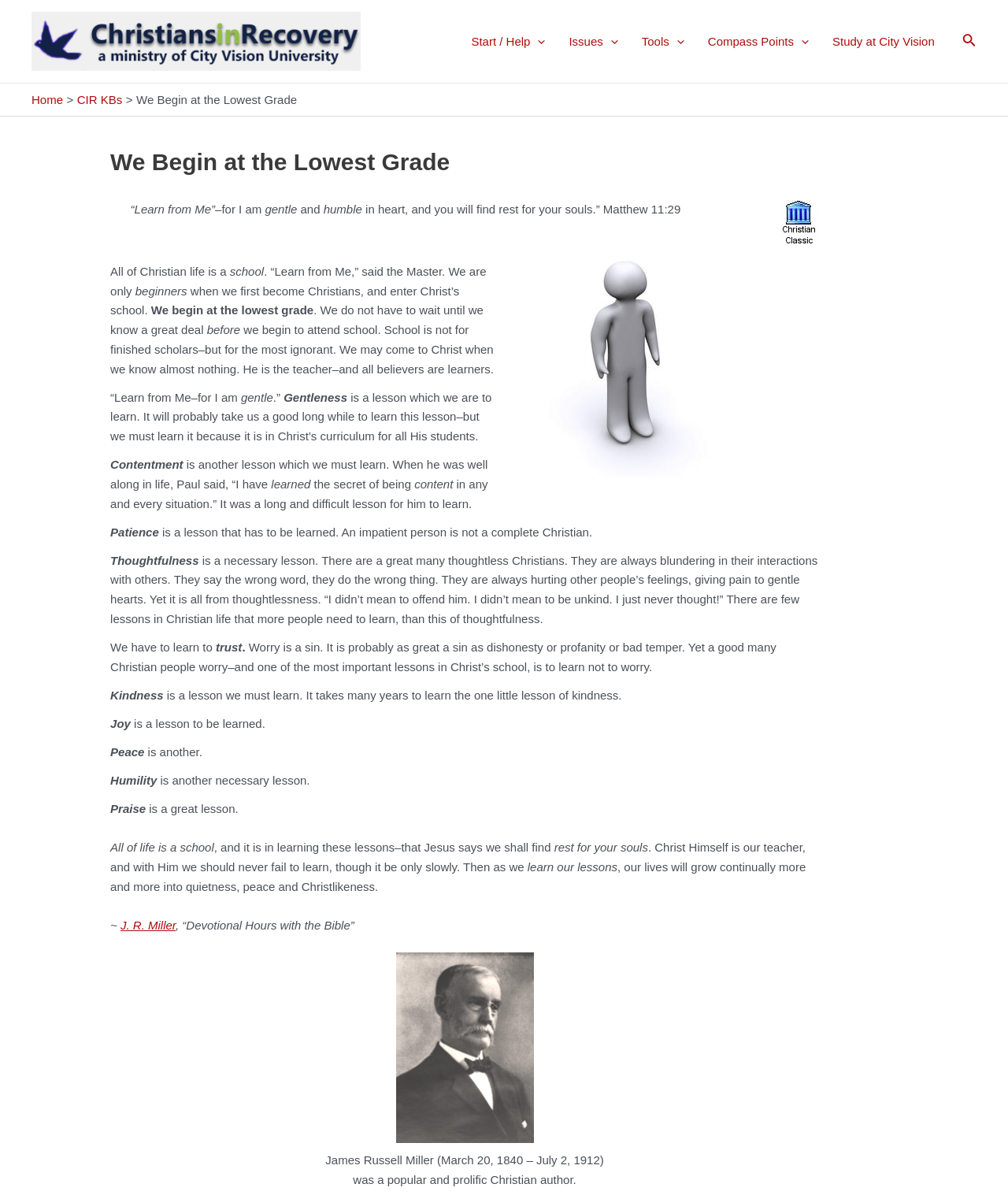What is the purpose of the menu toggles?
Give a comprehensive and detailed explanation for the question.

The menu toggles, such as 'Start / Help Menu Toggle', 'Issues Menu Toggle', and 'Tools Menu Toggle', are likely used to navigate the website and access different sections or features, as they are part of the site navigation element.